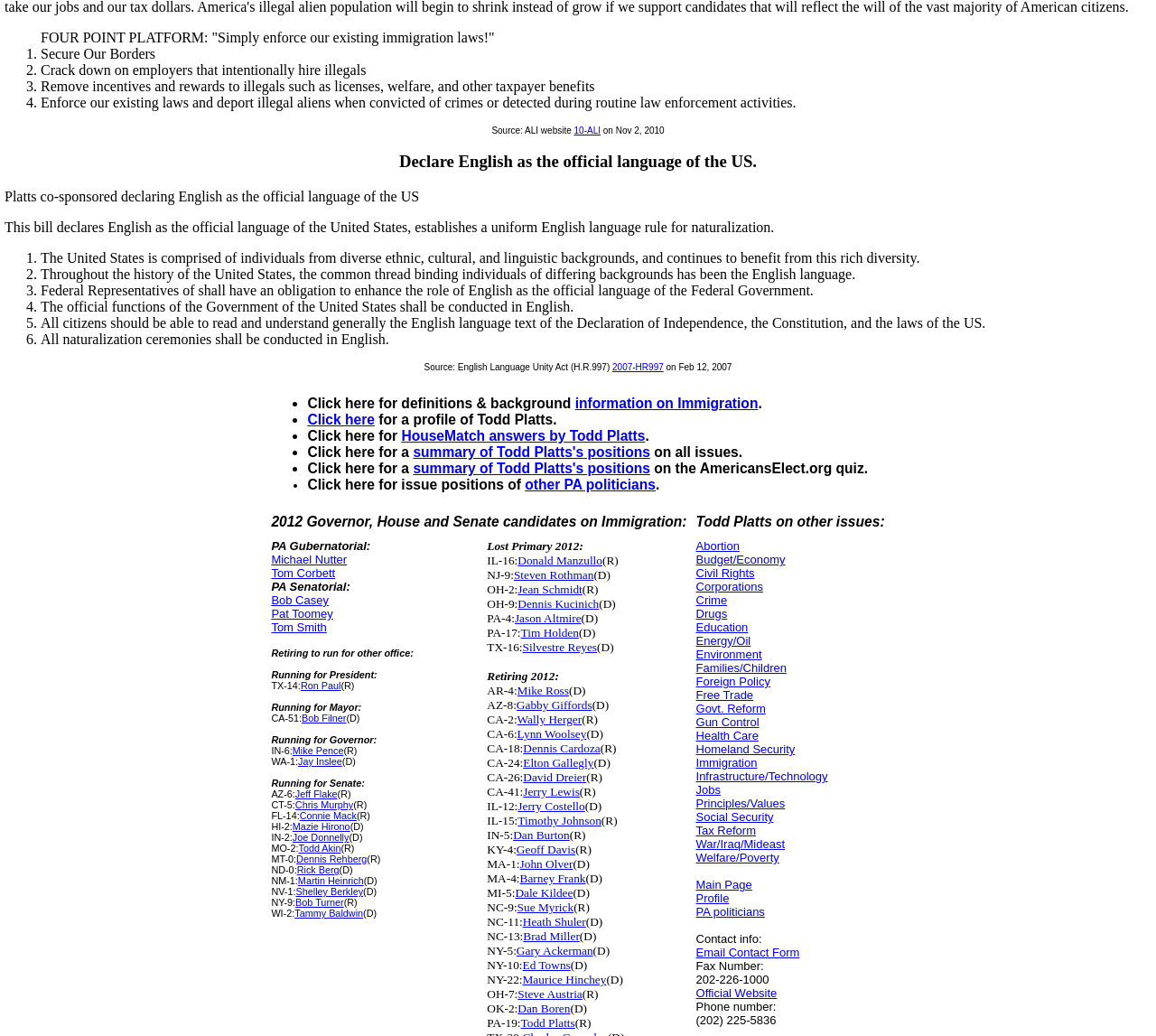Using the information shown in the image, answer the question with as much detail as possible: Who sponsored the English Language Unity Act?

According to the webpage, Todd Platts co-sponsored the English Language Unity Act, which is a bill that aims to declare English as the official language of the United States.